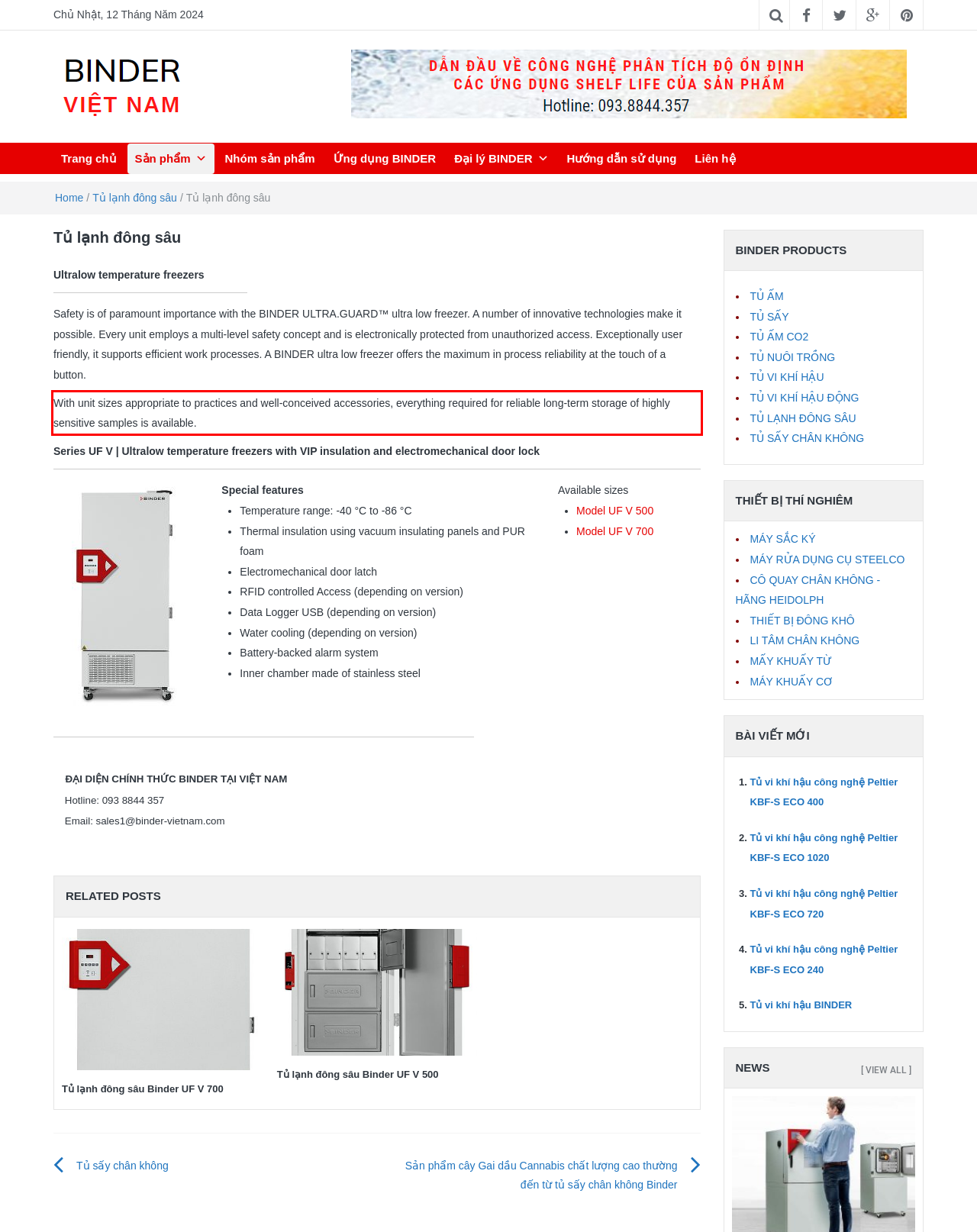Examine the webpage screenshot and use OCR to recognize and output the text within the red bounding box.

With unit sizes appropriate to practices and well-conceived accessories, everything required for reliable long-term storage of highly sensitive samples is available.